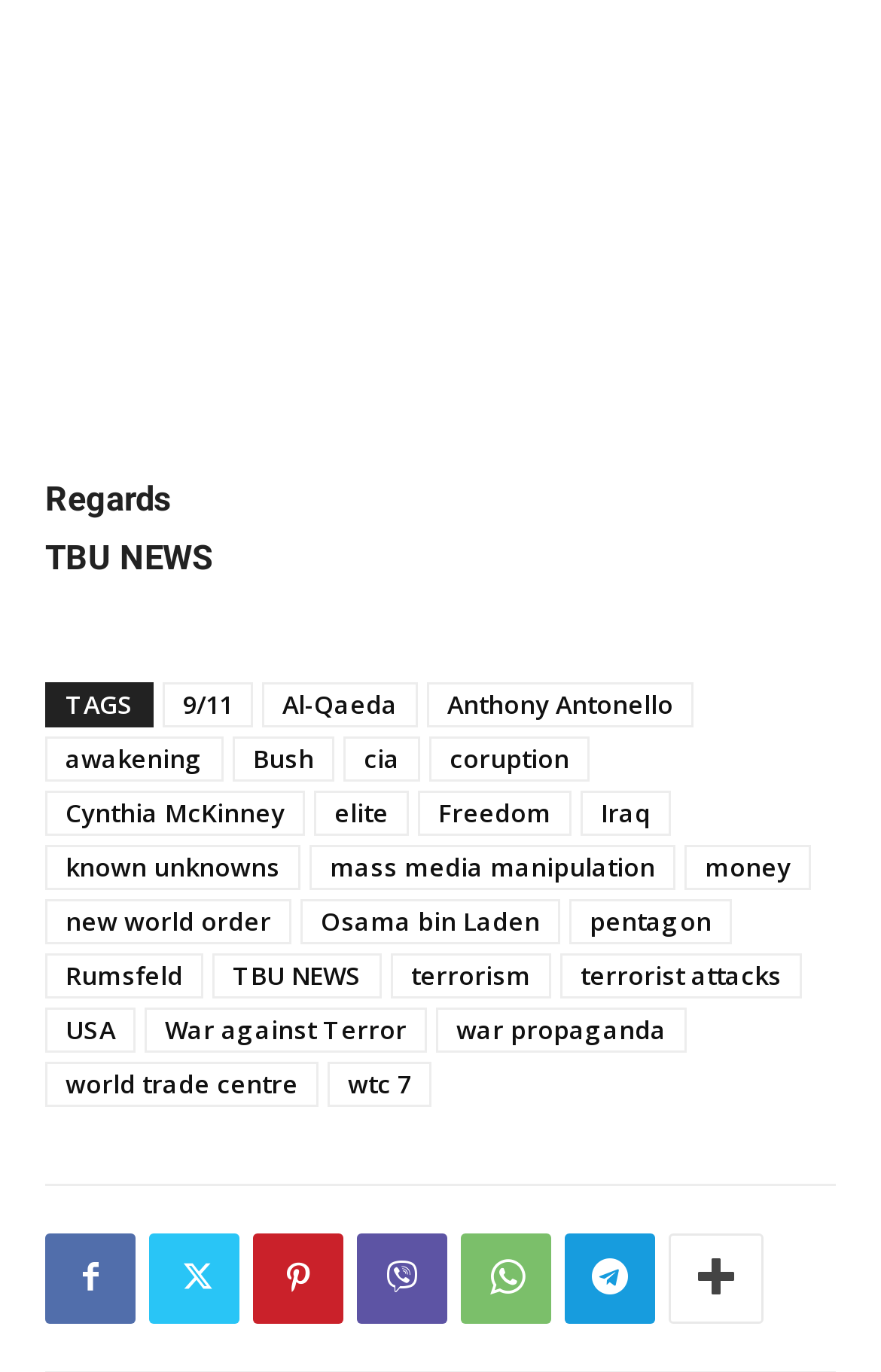What is the format of the webpage?
Please provide a full and detailed response to the question.

The webpage appears to be a link-based webpage, as it contains multiple links to various news topics and articles. The presence of these links suggests that the webpage is designed to provide users with quick access to a wide range of news articles and topics.